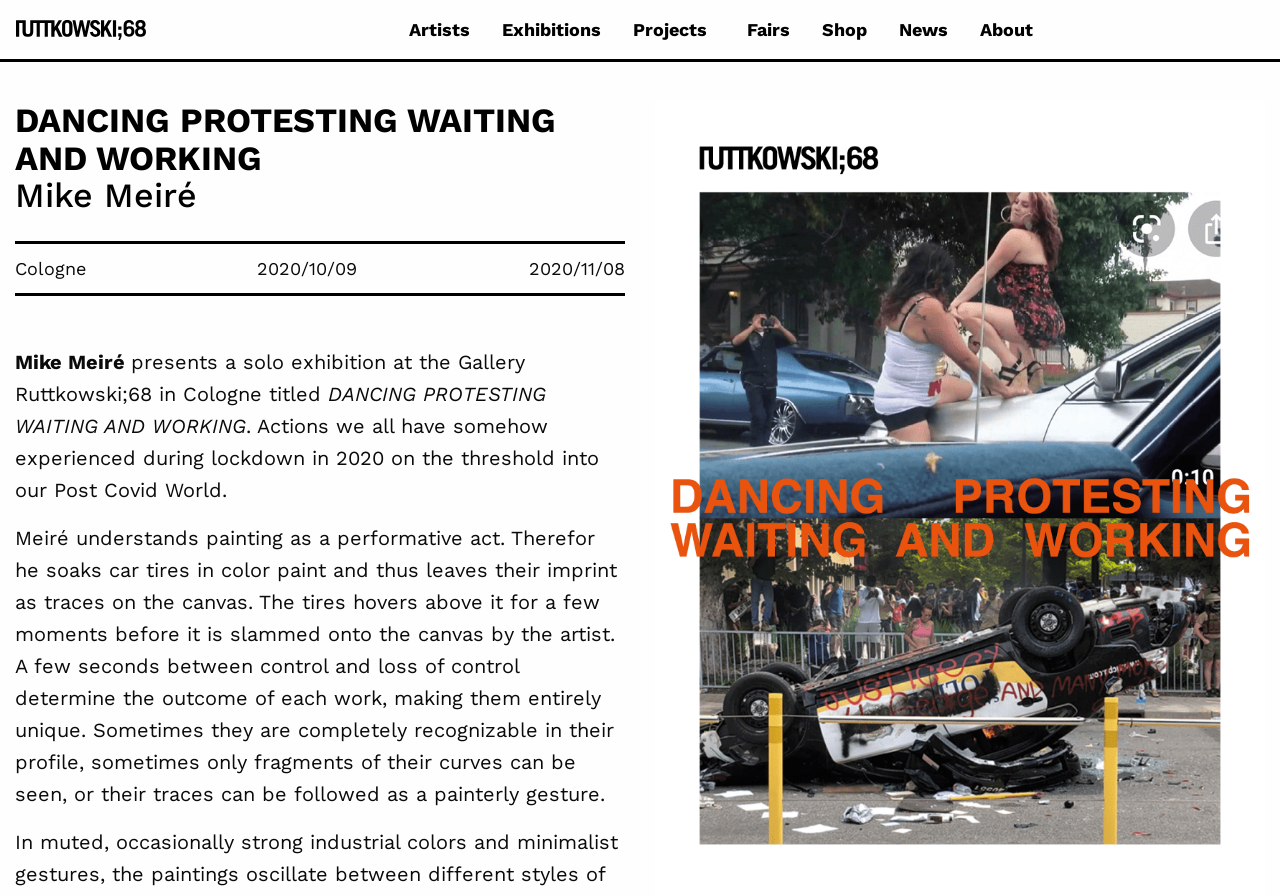Please provide a comprehensive response to the question based on the details in the image: What is the artist's understanding of painting?

The answer can be found in the StaticText element with the text 'Meiré understands painting as a performative act.' which indicates that the artist understands painting as a performative act.